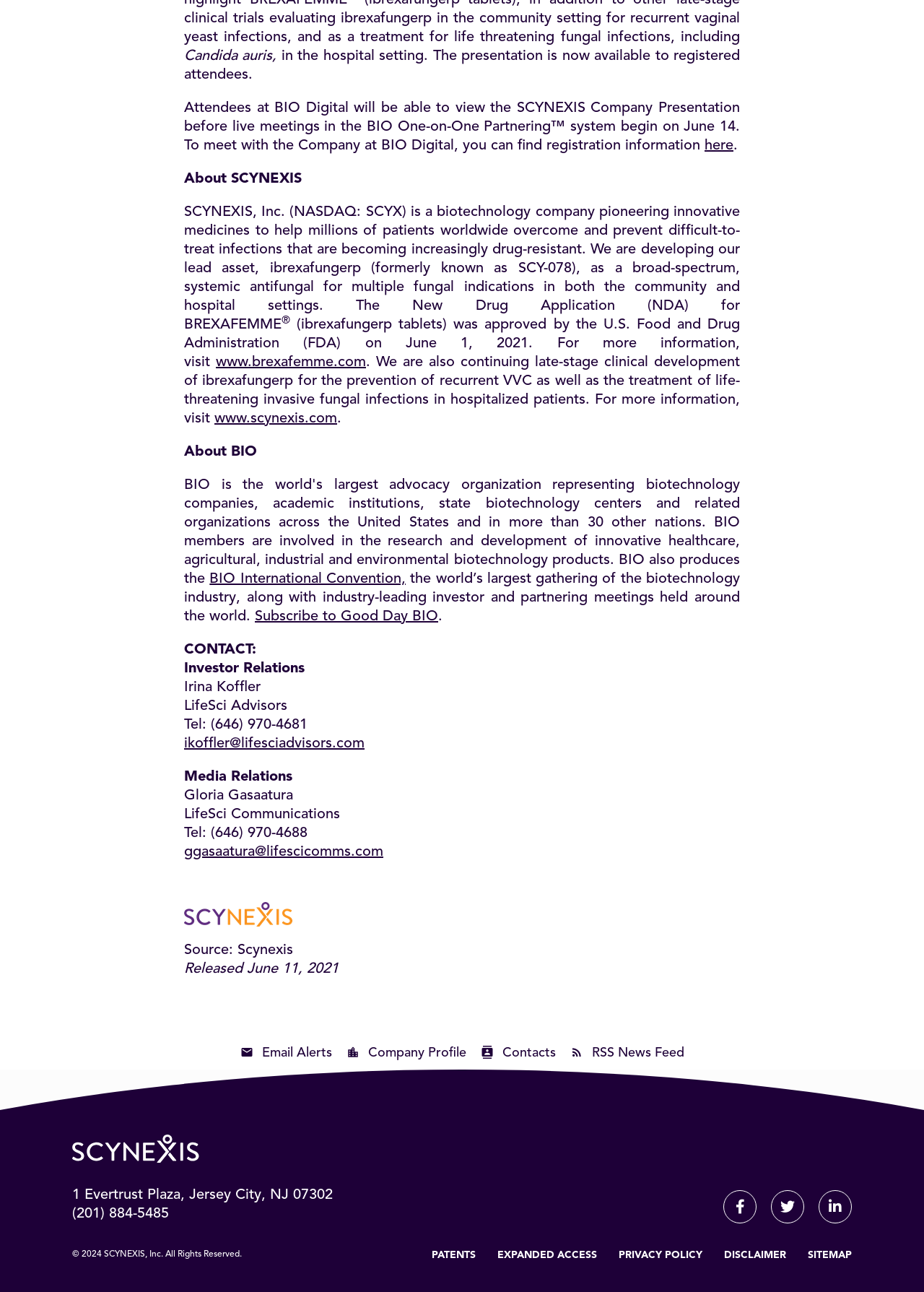Identify the bounding box coordinates of the part that should be clicked to carry out this instruction: "View Scynexis company profile".

[0.375, 0.81, 0.504, 0.82]